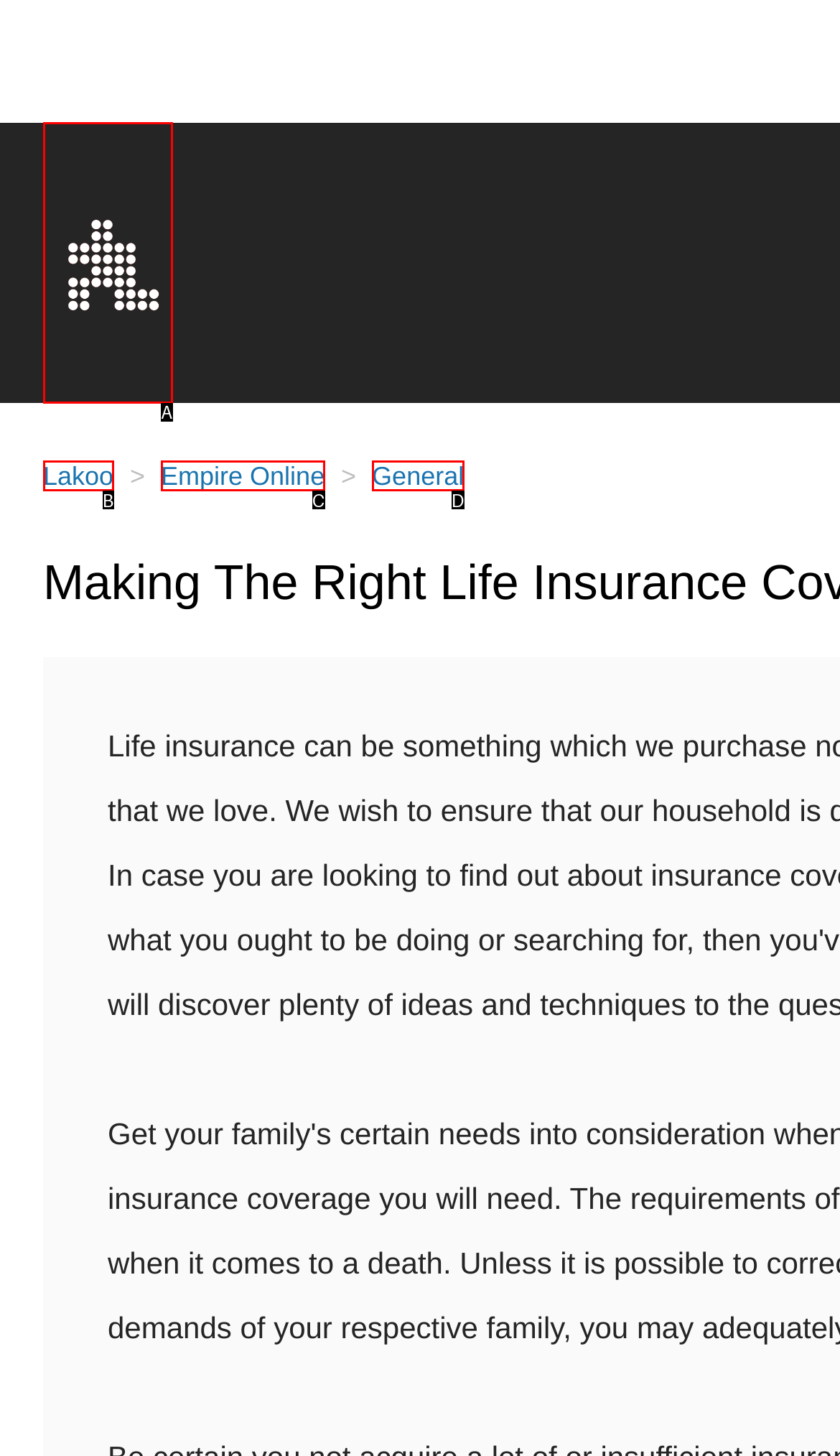Please provide the letter of the UI element that best fits the following description: Lakoo
Respond with the letter from the given choices only.

B